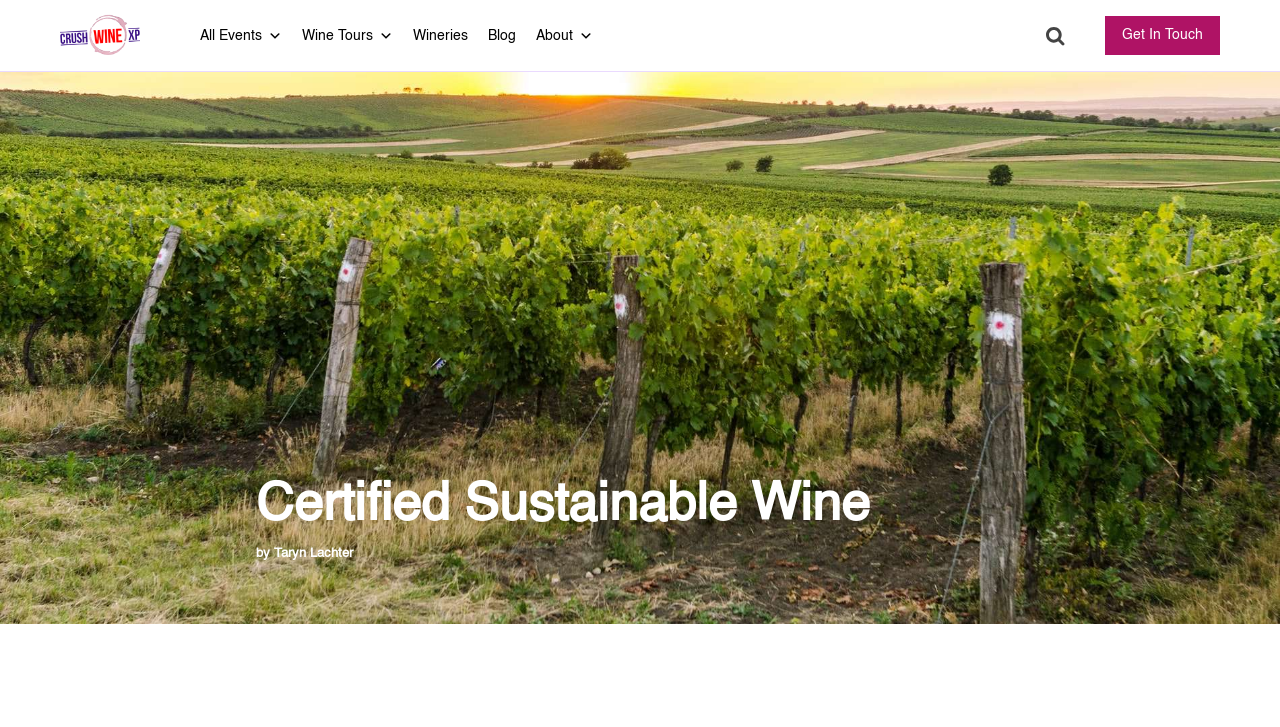Give the bounding box coordinates for the element described as: "Wine Tours".

[0.236, 0.028, 0.307, 0.069]